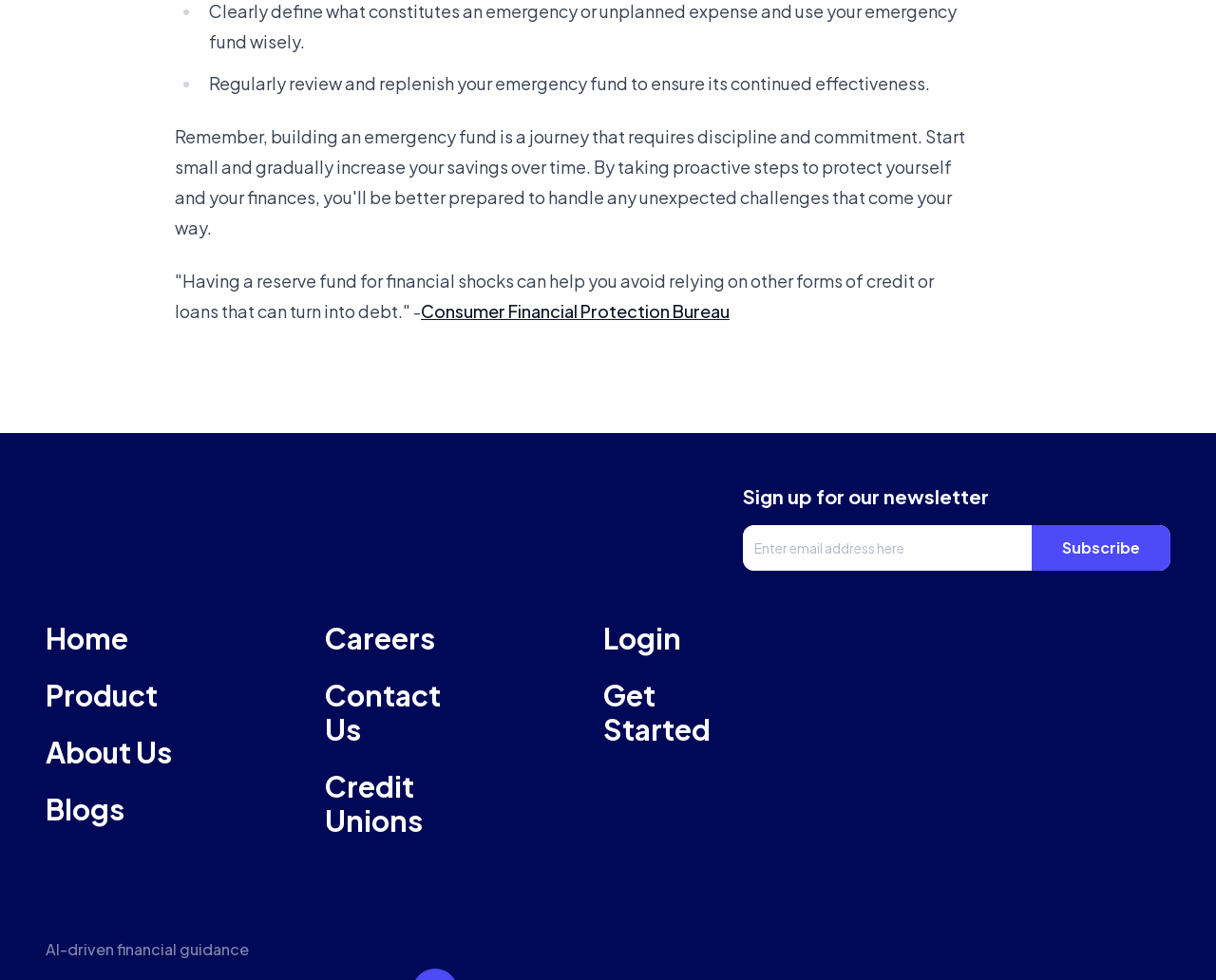Using the provided element description: "Subscribe", determine the bounding box coordinates of the corresponding UI element in the screenshot.

[0.848, 0.536, 0.962, 0.582]